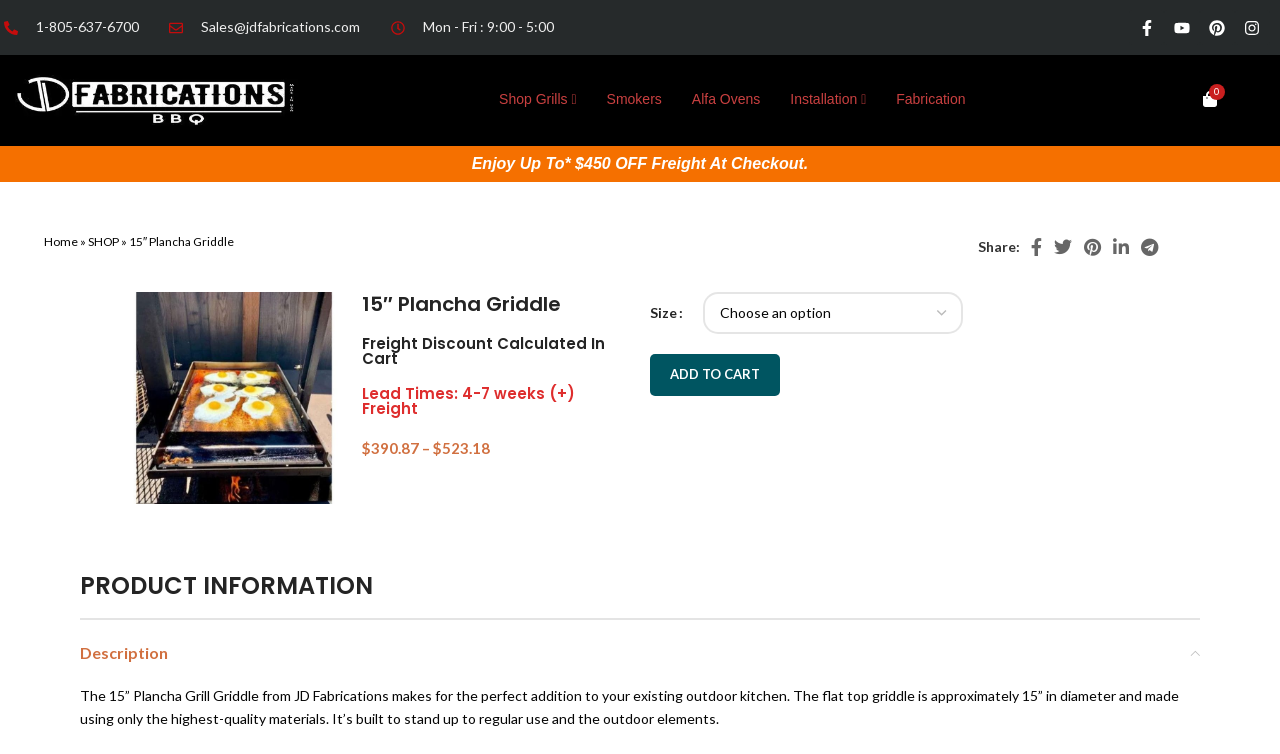For the given element description Shop Grills, determine the bounding box coordinates of the UI element. The coordinates should follow the format (top-left x, top-left y, bottom-right x, bottom-right y) and be within the range of 0 to 1.

[0.382, 0.104, 0.458, 0.16]